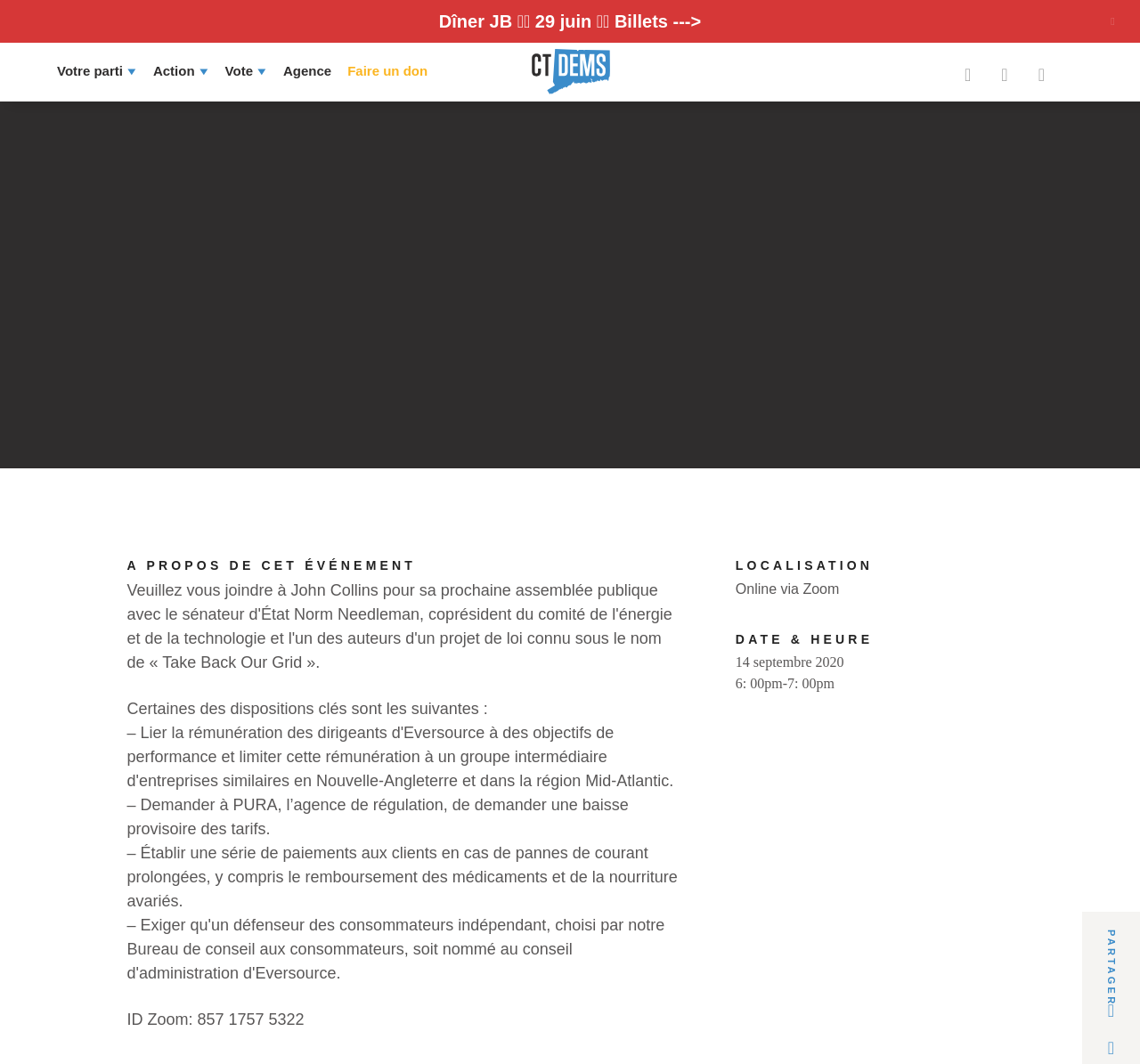Answer the question below in one word or phrase:
What is the event title?

REPRENEZ NOTRE ASSEMBLÉE PUBLIQUE GRID ZOOM AVEC JOHN COLLINS